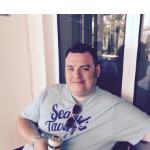Please reply to the following question with a single word or a short phrase:
What is the likely setting of the image?

Outdoor social gathering